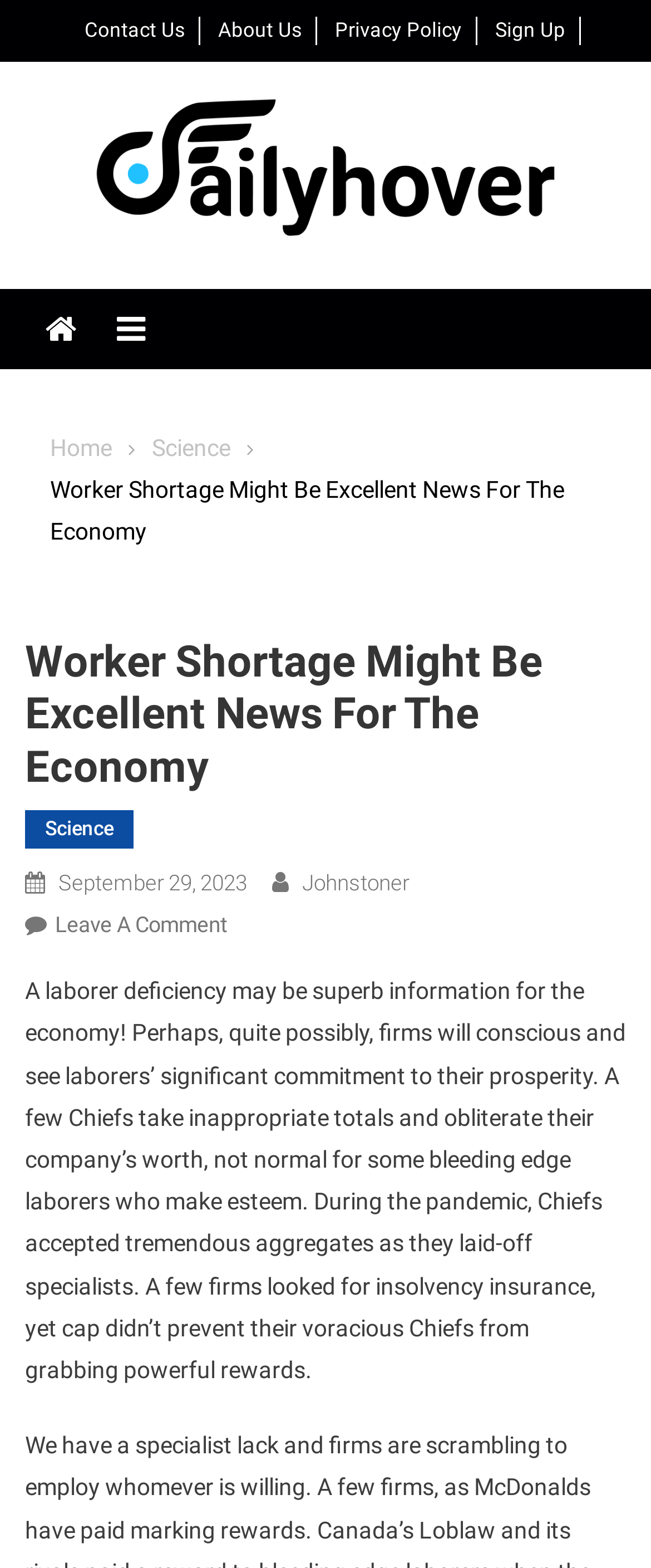Please identify the bounding box coordinates for the region that you need to click to follow this instruction: "read the article".

[0.077, 0.303, 0.867, 0.347]